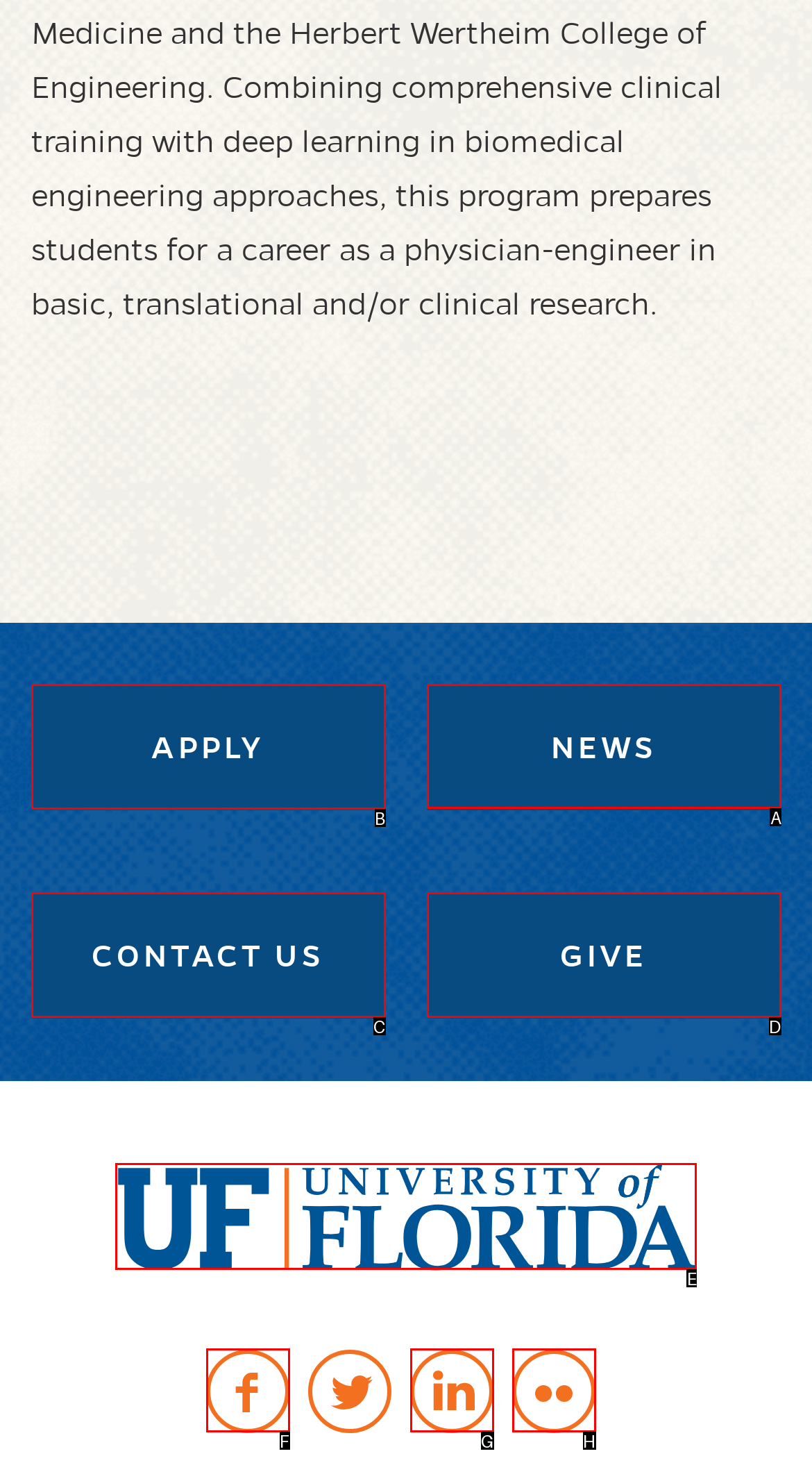Determine the letter of the element you should click to carry out the task: Visit news page
Answer with the letter from the given choices.

A